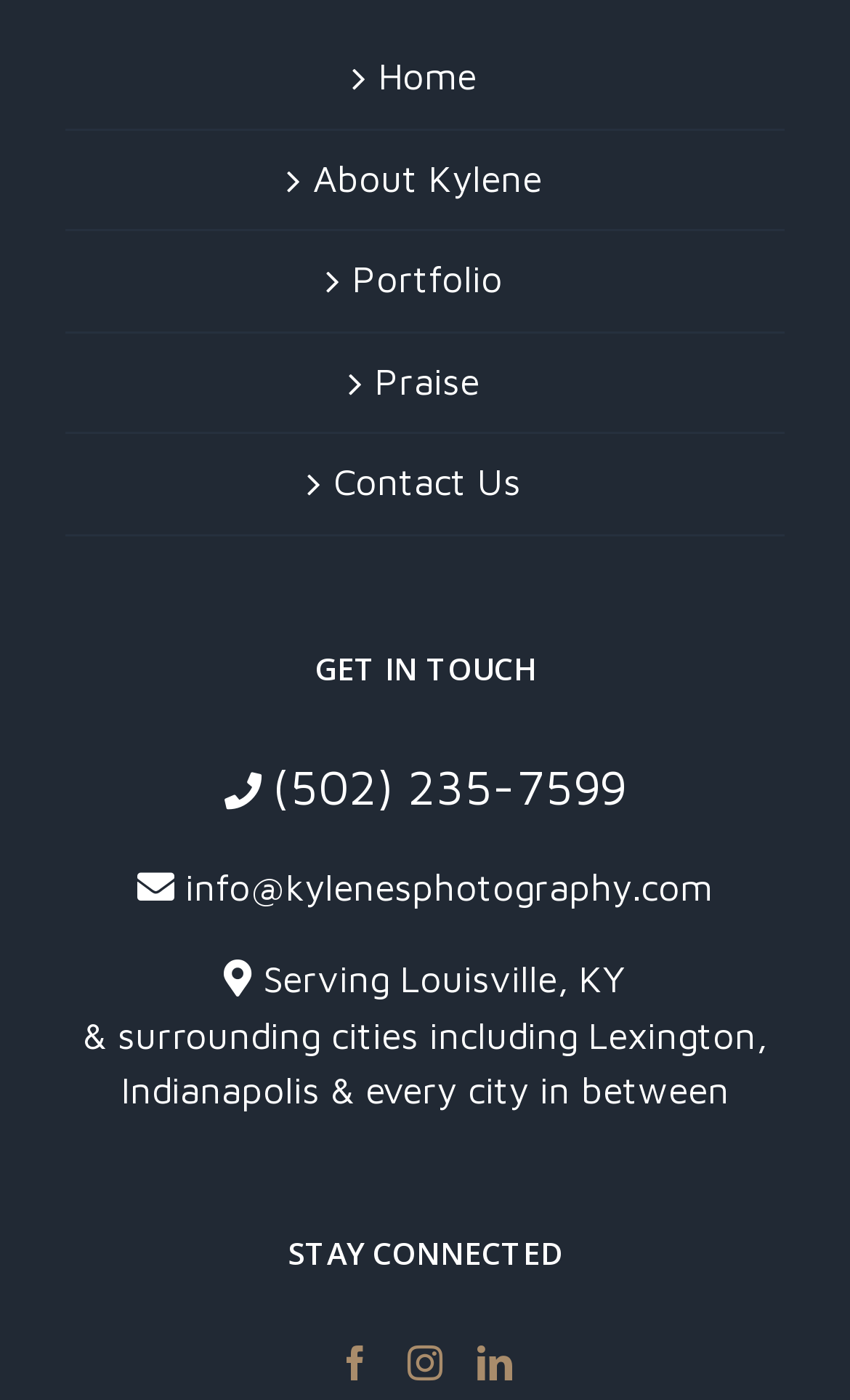Can you give a comprehensive explanation to the question given the content of the image?
What is the phone number to get in touch?

I looked for the contact information on the webpage and found the phone number '(502) 235-7599' which is provided to get in touch.